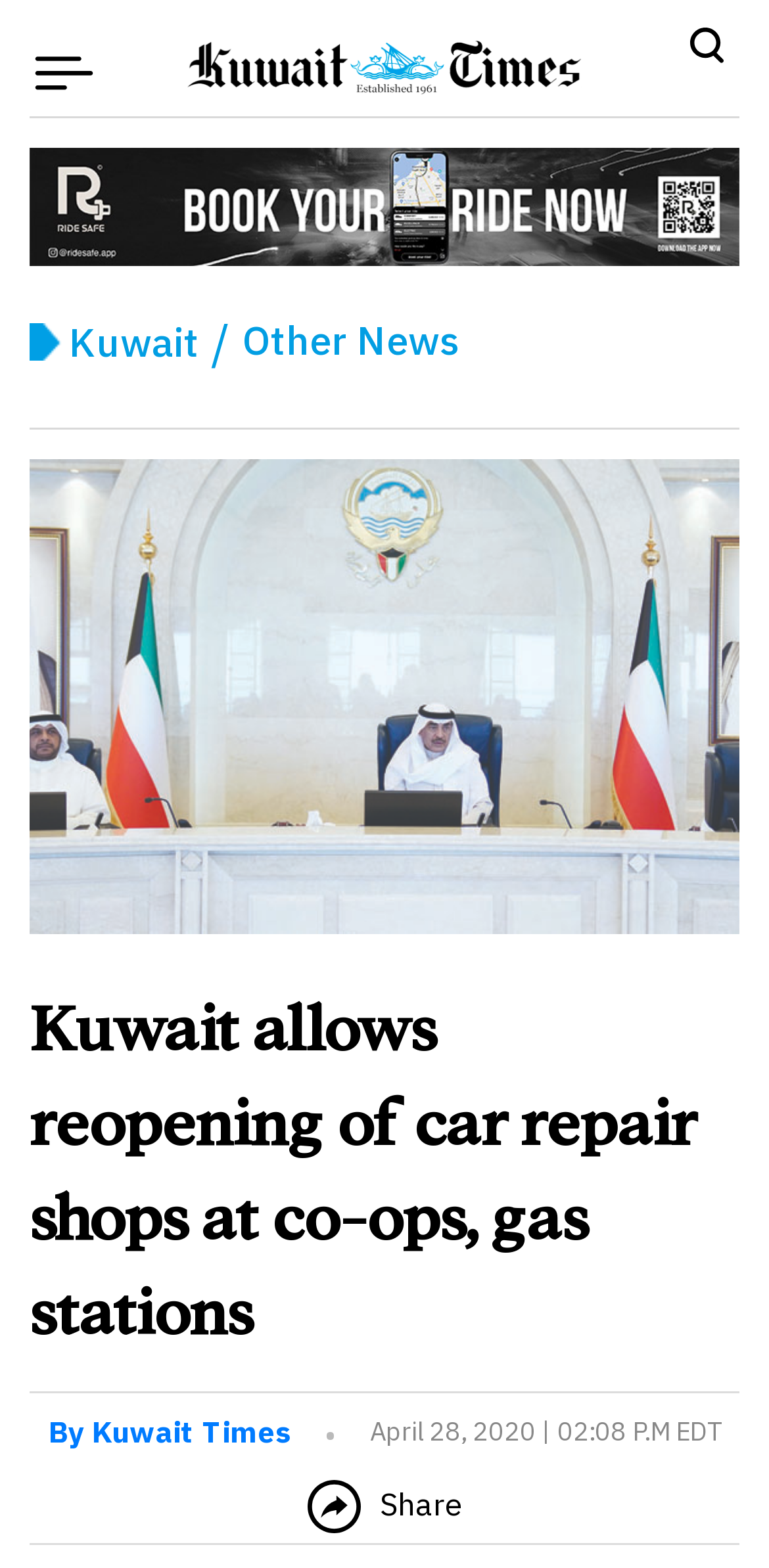What is the purpose of the textbox?
Utilize the image to construct a detailed and well-explained answer.

The purpose of the textbox is for searching, as indicated by the placeholder text 'Search' and the search button next to it.